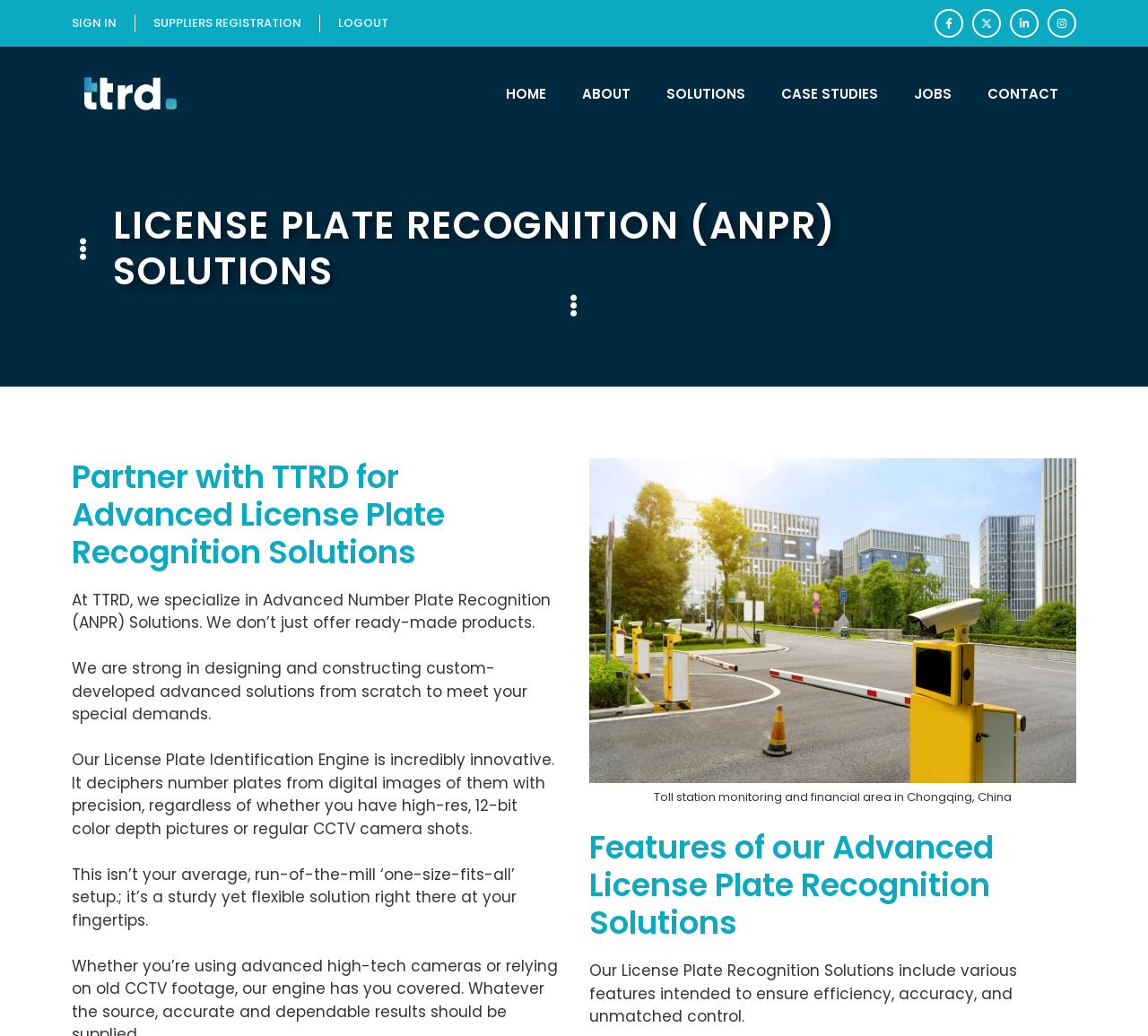Identify the bounding box of the UI component described as: "About".

[0.491, 0.065, 0.565, 0.117]